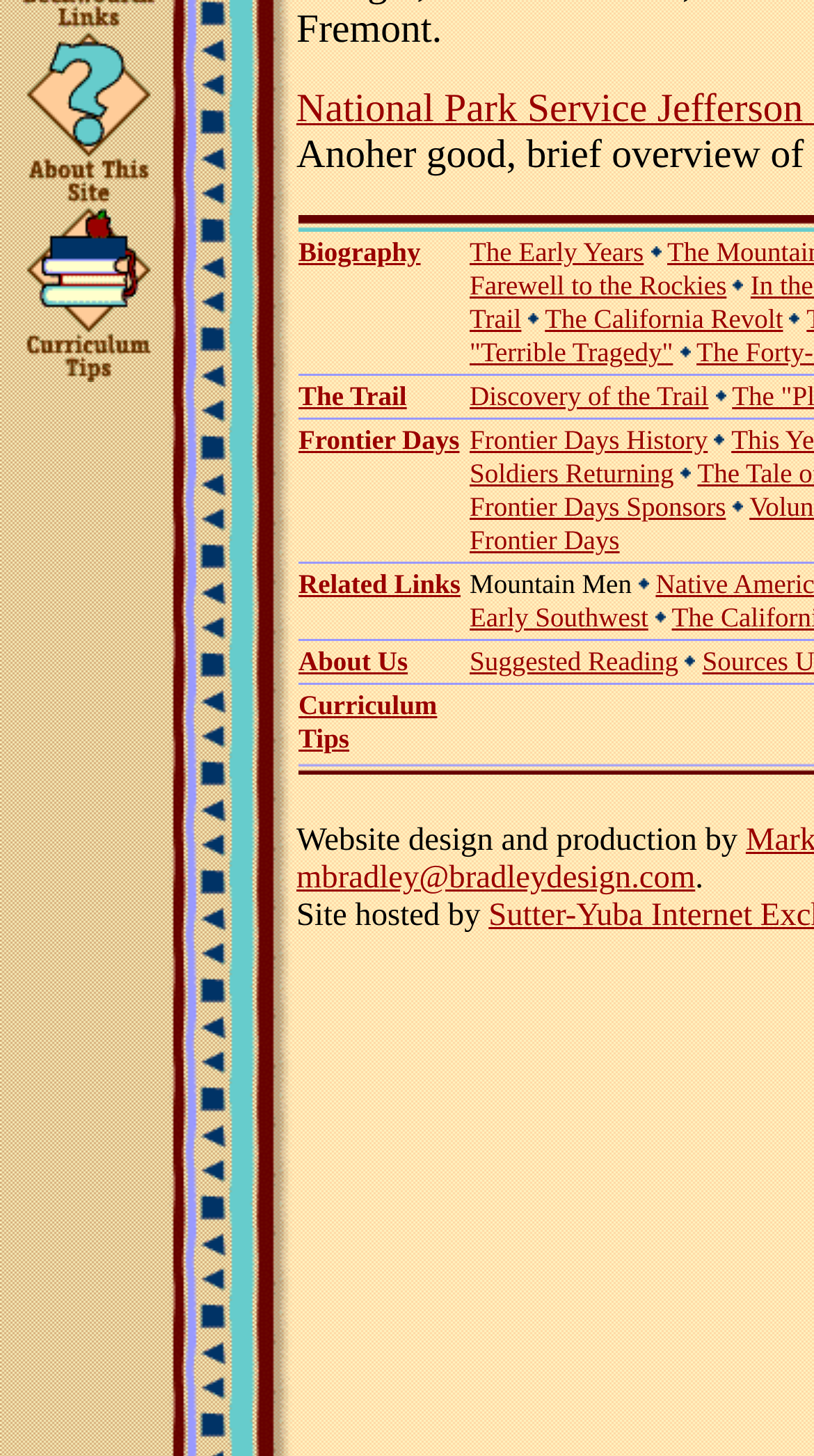Please find the bounding box coordinates in the format (top-left x, top-left y, bottom-right x, bottom-right y) for the given element description. Ensure the coordinates are floating point numbers between 0 and 1. Description: Discovery of the Trail

[0.577, 0.261, 0.87, 0.282]